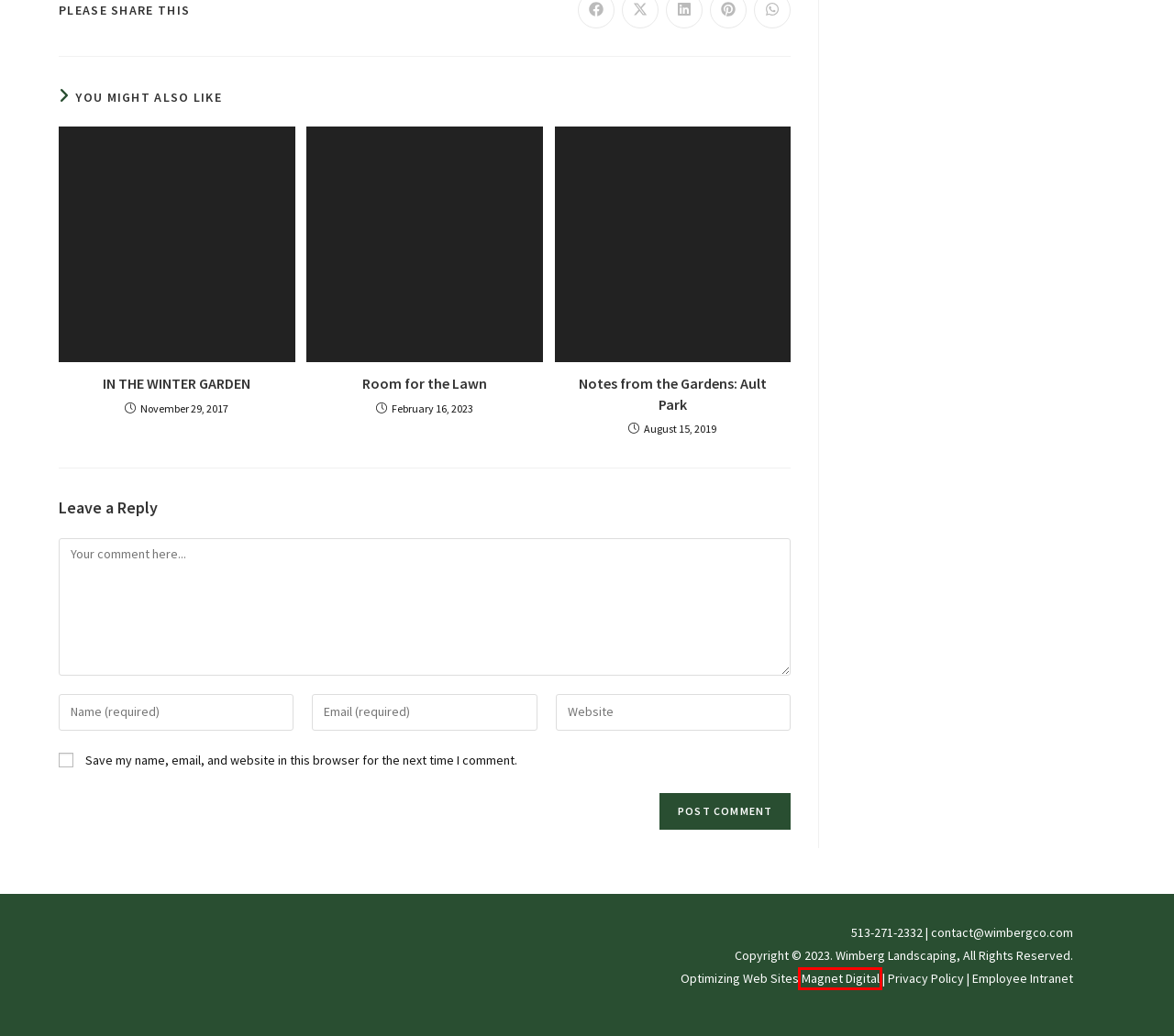You have a screenshot of a webpage with a red rectangle bounding box around a UI element. Choose the best description that matches the new page after clicking the element within the bounding box. The candidate descriptions are:
A. Notes from the Gardens: Ault Park – Wimberg Landscaping
B. Room for the Lawn – Wimberg Landscaping
C. Log In – Wimberg Landscaping
D. IN THE WINTER GARDEN – Wimberg Landscaping
E. Privacy Policy – Wimberg Landscaping
F. May Showers and Annuals – Wimberg Landscaping
G. Magnet Digital & Data – Providing Customer Centric Digital Solutions
H. Newsletter – Wimberg Landscaping

G